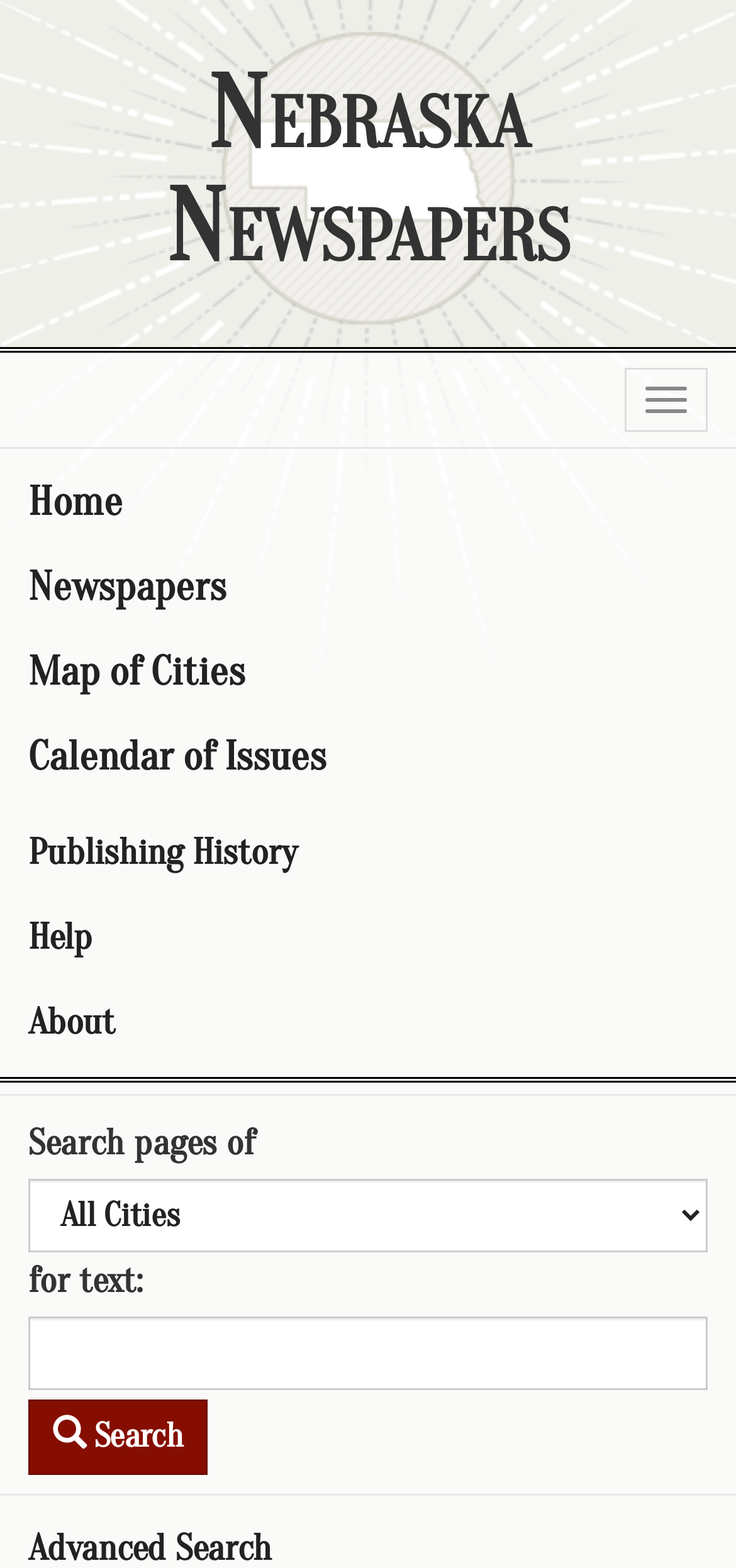Please provide a comprehensive answer to the question based on the screenshot: What is the function of the 'Search' button?

I determined the function of the button by its location next to a search box and a label 'for text:', indicating that it initiates a search for the entered text.